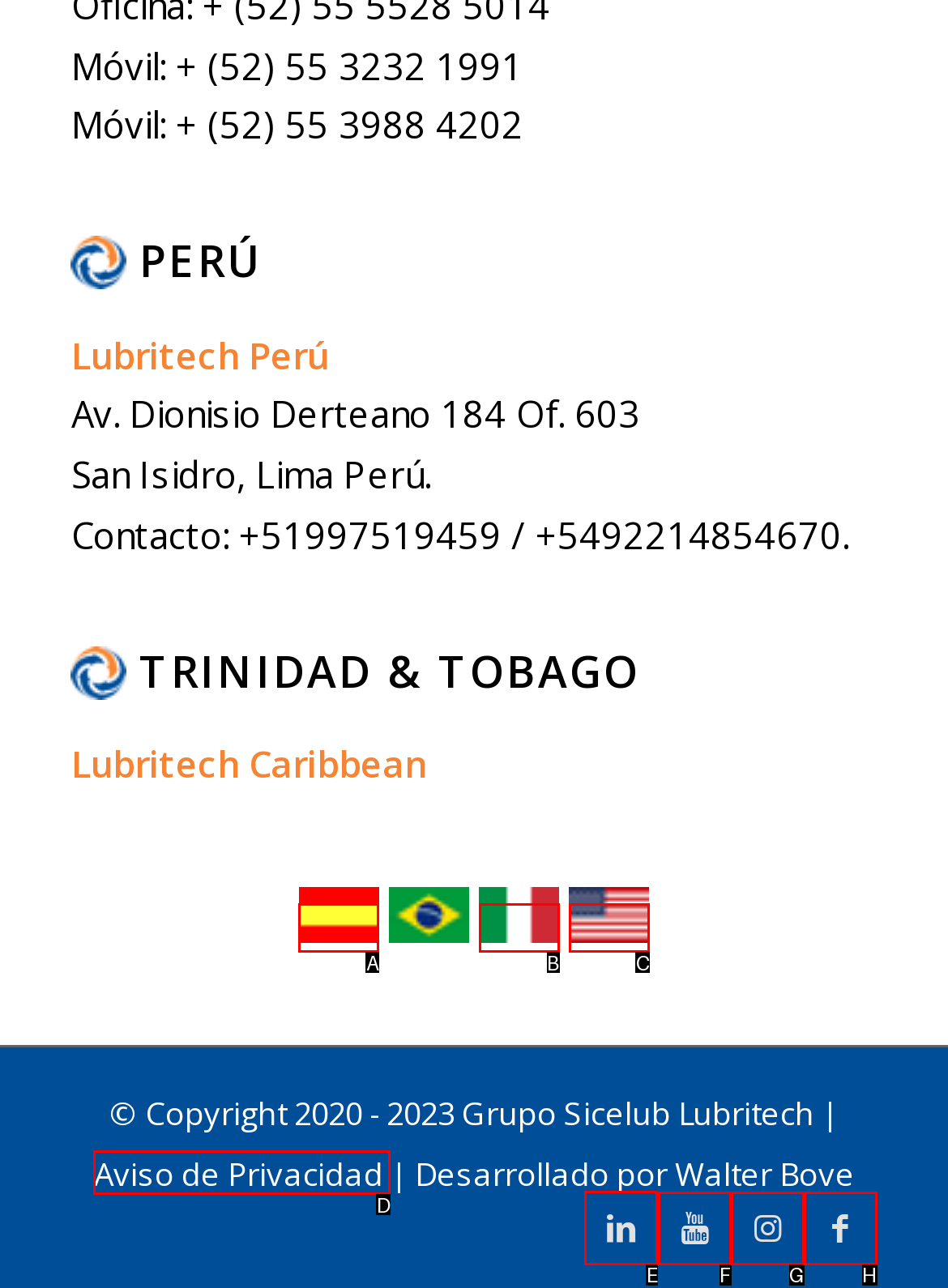Decide which HTML element to click to complete the task: Browse the 'Plot' category Provide the letter of the appropriate option.

None